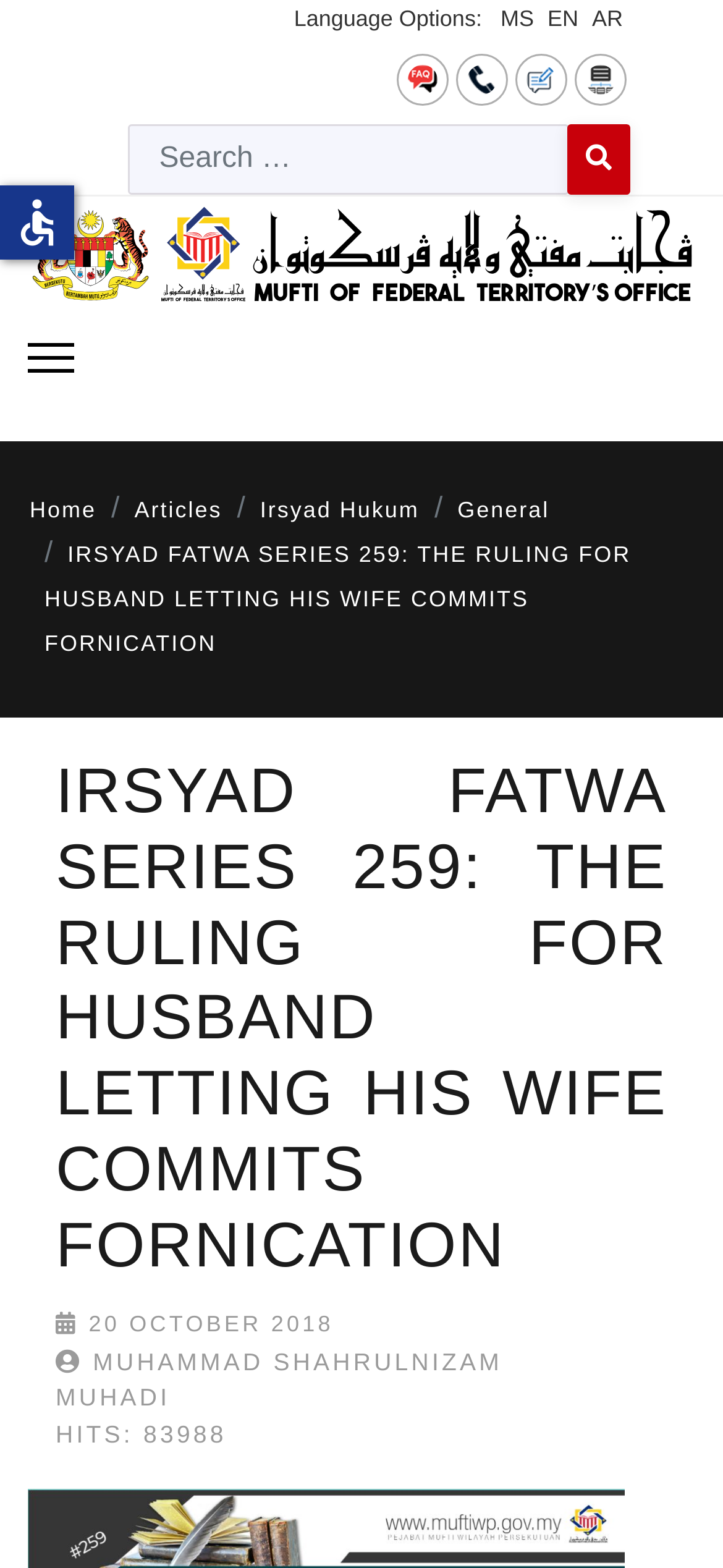What is the title of the current article?
Answer the question with a single word or phrase by looking at the picture.

IRSYAD FATWA SERIES 259